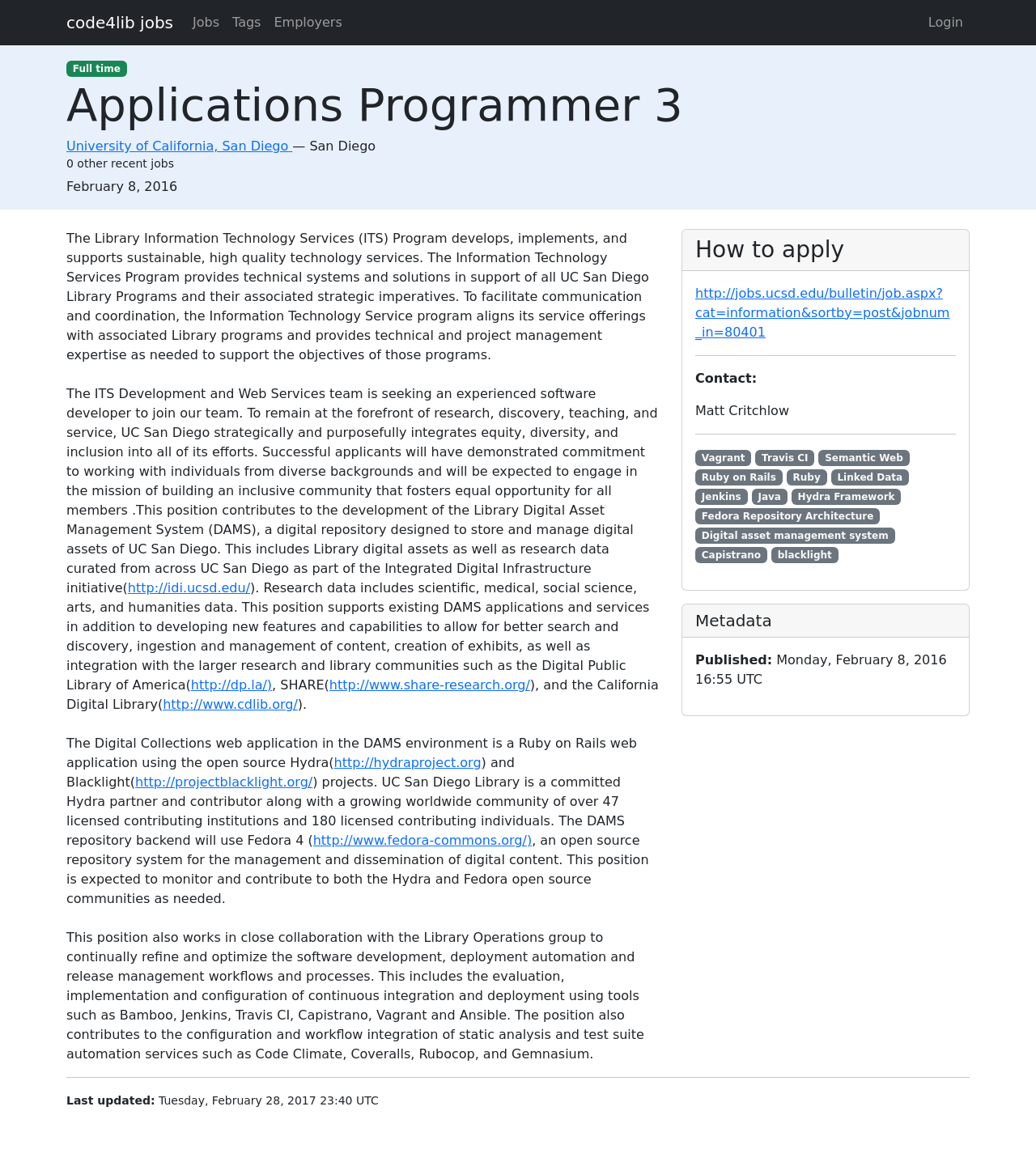Locate the bounding box coordinates of the region to be clicked to comply with the following instruction: "Learn more about Hydra Framework". The coordinates must be four float numbers between 0 and 1, in the form [left, top, right, bottom].

[0.764, 0.425, 0.87, 0.439]